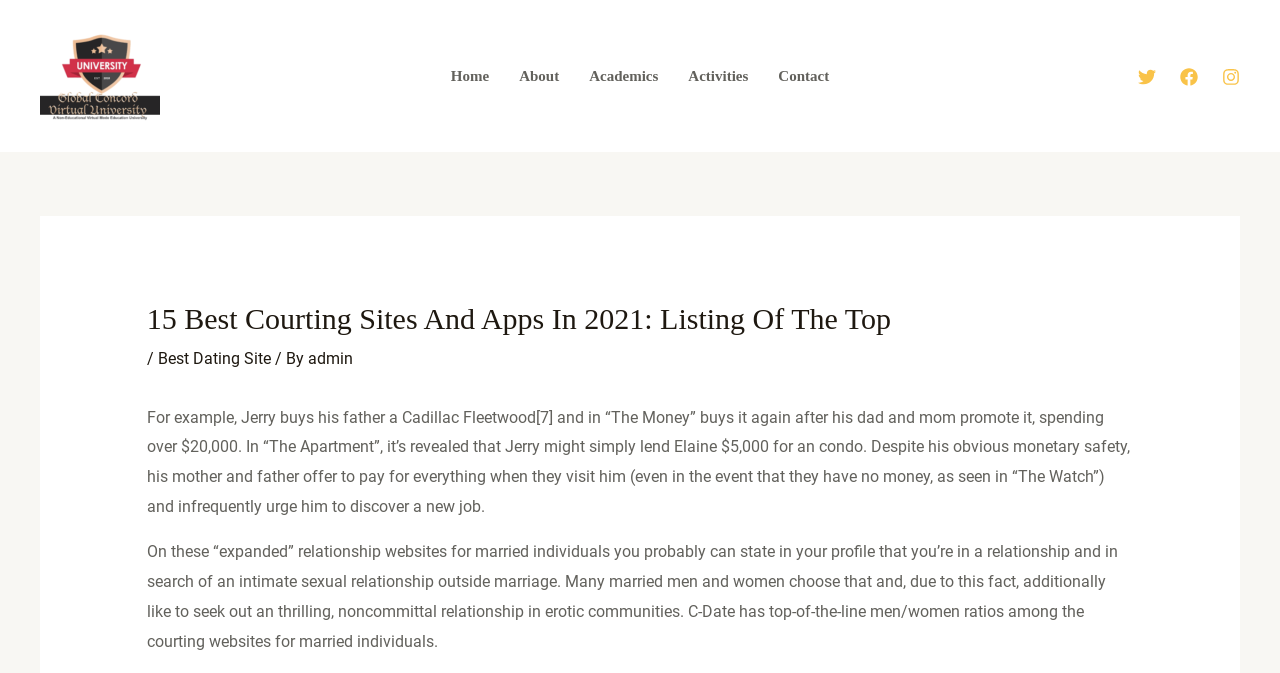Please answer the following question using a single word or phrase: 
How many navigation links are present?

5